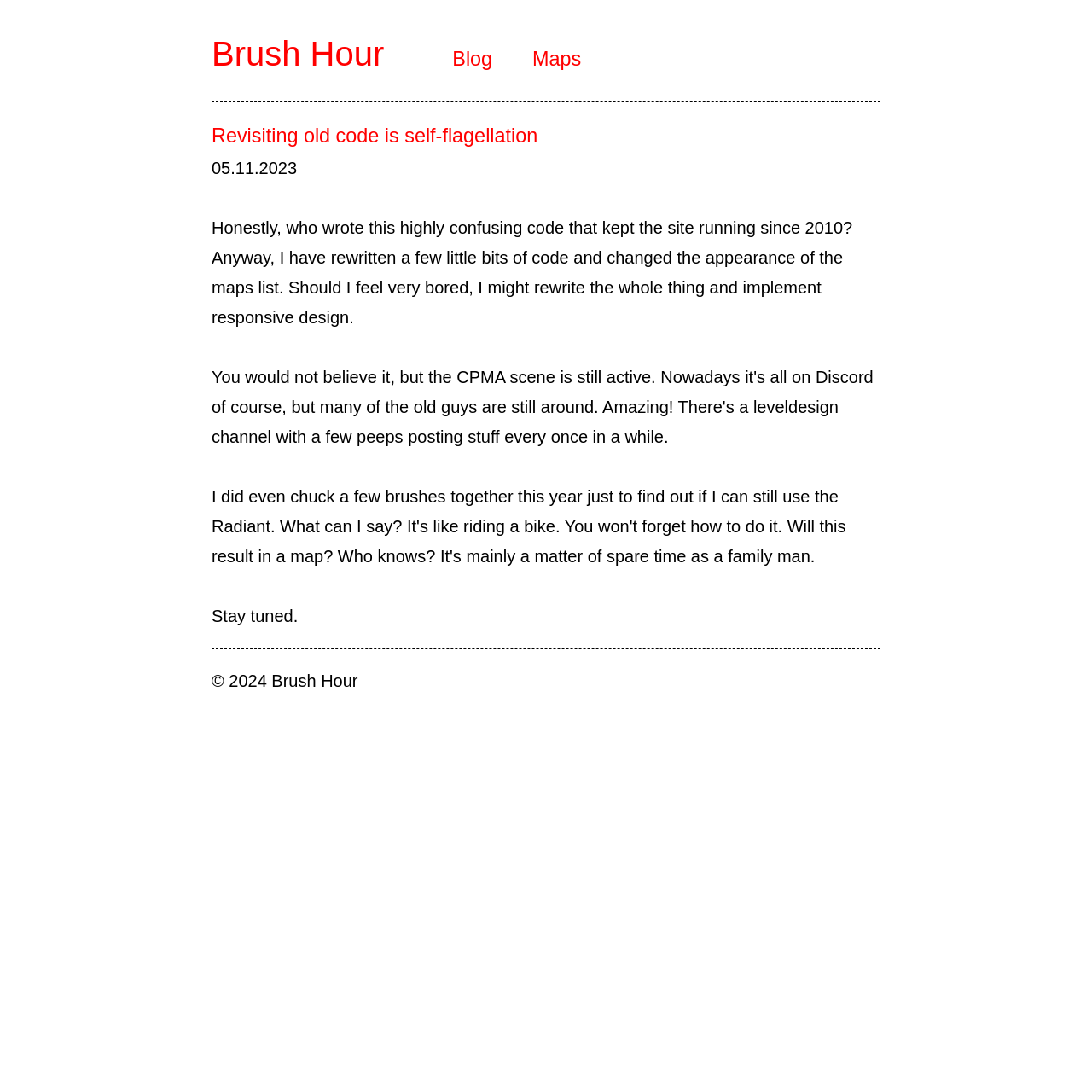What is the name of the blog?
Look at the image and respond with a one-word or short phrase answer.

Brush Hour